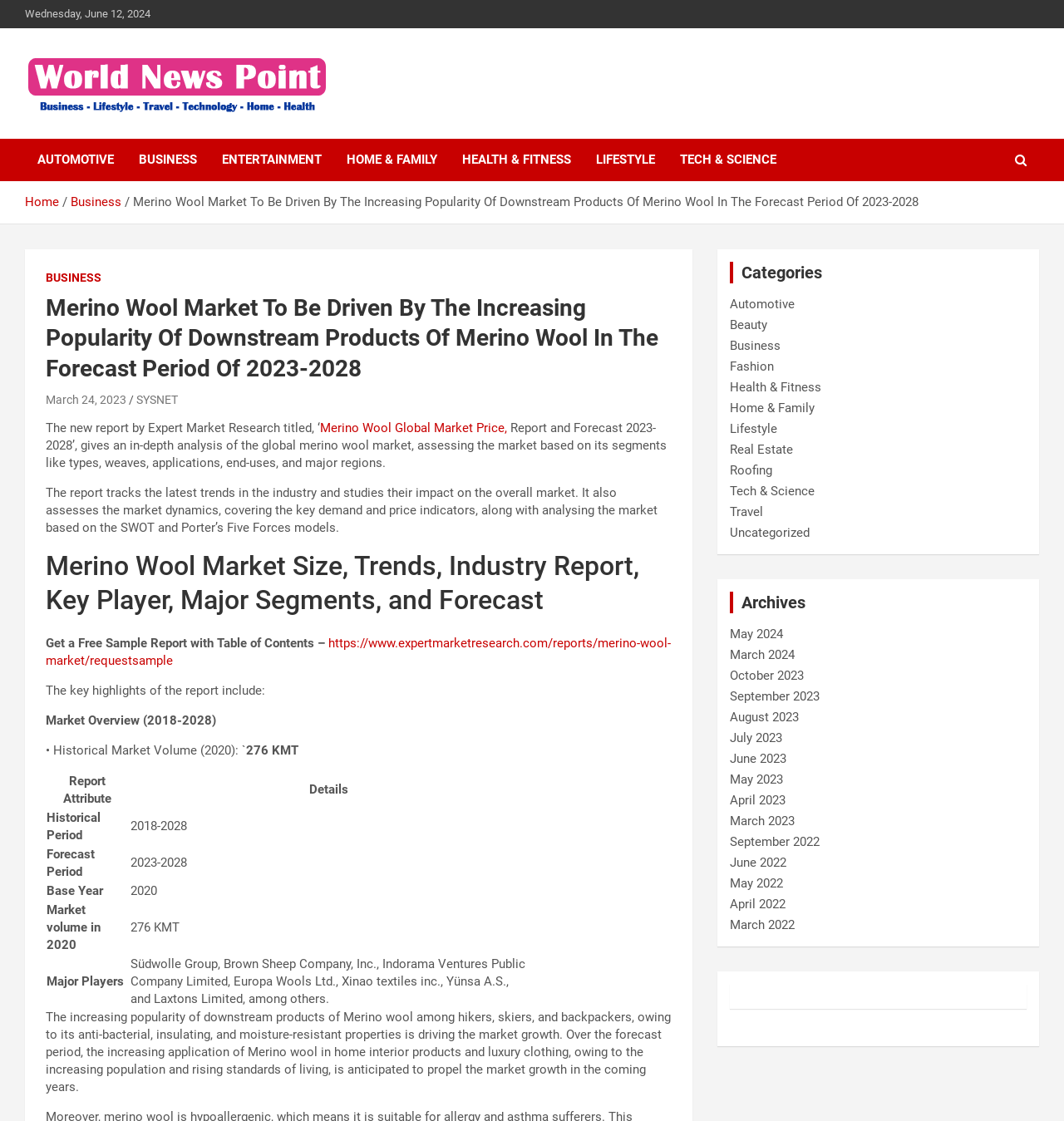Locate the bounding box coordinates of the element to click to perform the following action: 'Read the 'March 24, 2023' news'. The coordinates should be given as four float values between 0 and 1, in the form of [left, top, right, bottom].

[0.043, 0.351, 0.119, 0.362]